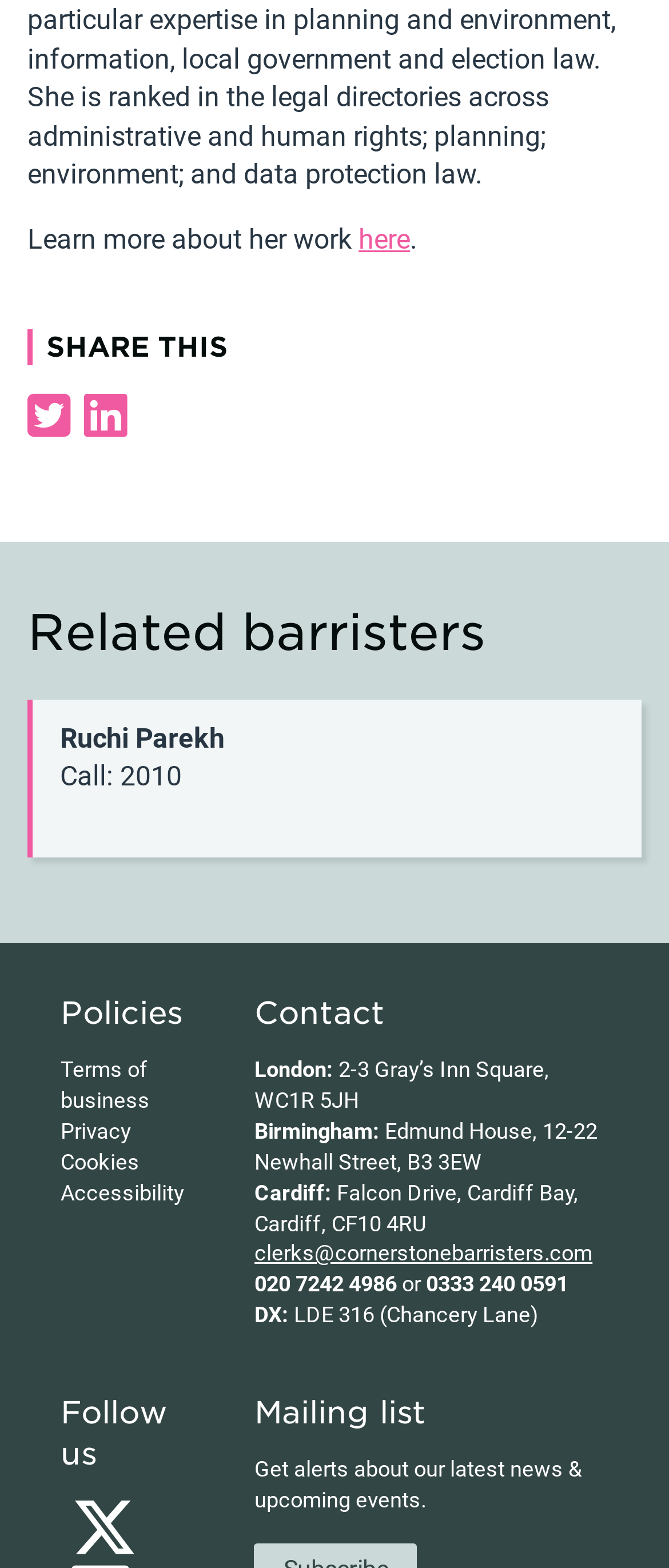Determine the bounding box coordinates of the UI element described by: "Privacy".

[0.09, 0.713, 0.195, 0.729]